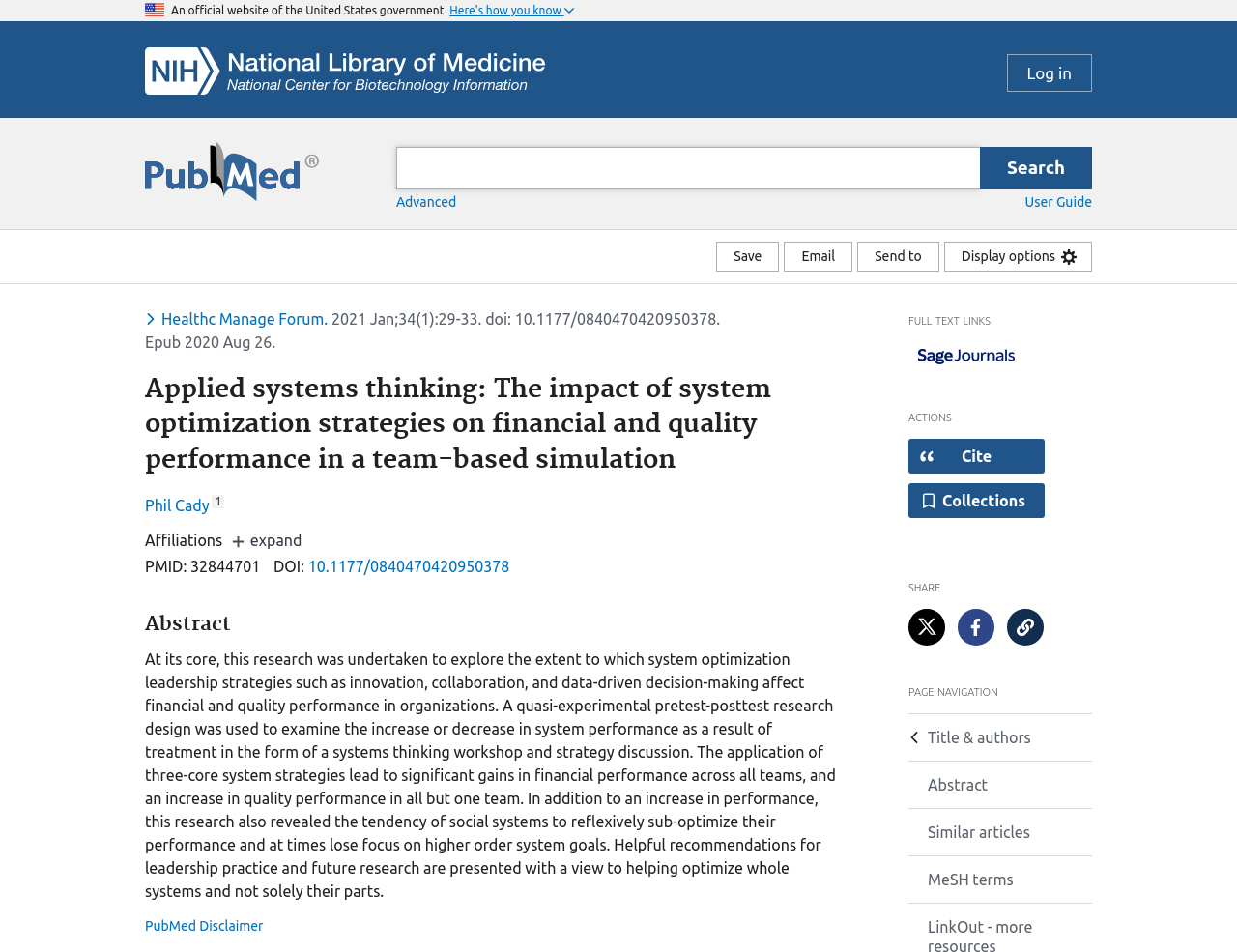Point out the bounding box coordinates of the section to click in order to follow this instruction: "View search form".

None